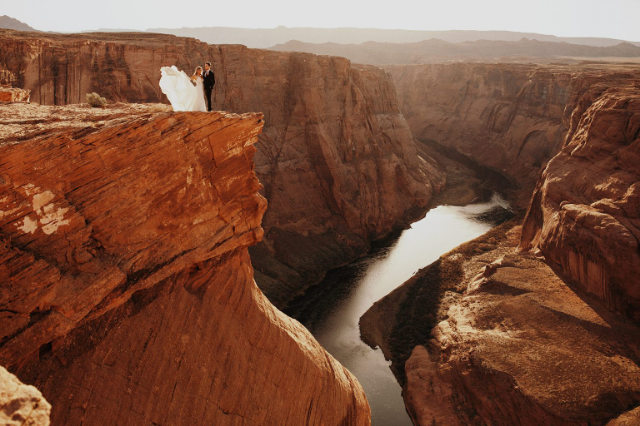Provide a comprehensive description of the image.

A breathtaking elopement scene captures a bride and groom standing on the edge of a stunning cliff, overlooking a winding river that flows through a dramatic canyon landscape. The warm golden hues of the sunset bathe the rocky formations and the couple in soft light, creating a magical atmosphere. The bride, adorned in a flowing white gown, radiates joy as she holds hands with her partner, who is dressed elegantly in a black suit. This striking image epitomizes romance and adventure, perfectly illustrating why this location is celebrated as one of the best places to elope in the U.S. in 2023. The vastness of the surrounding nature enhances their intimate moment, showcasing both their love and the awe-inspiring beauty of the world around them.